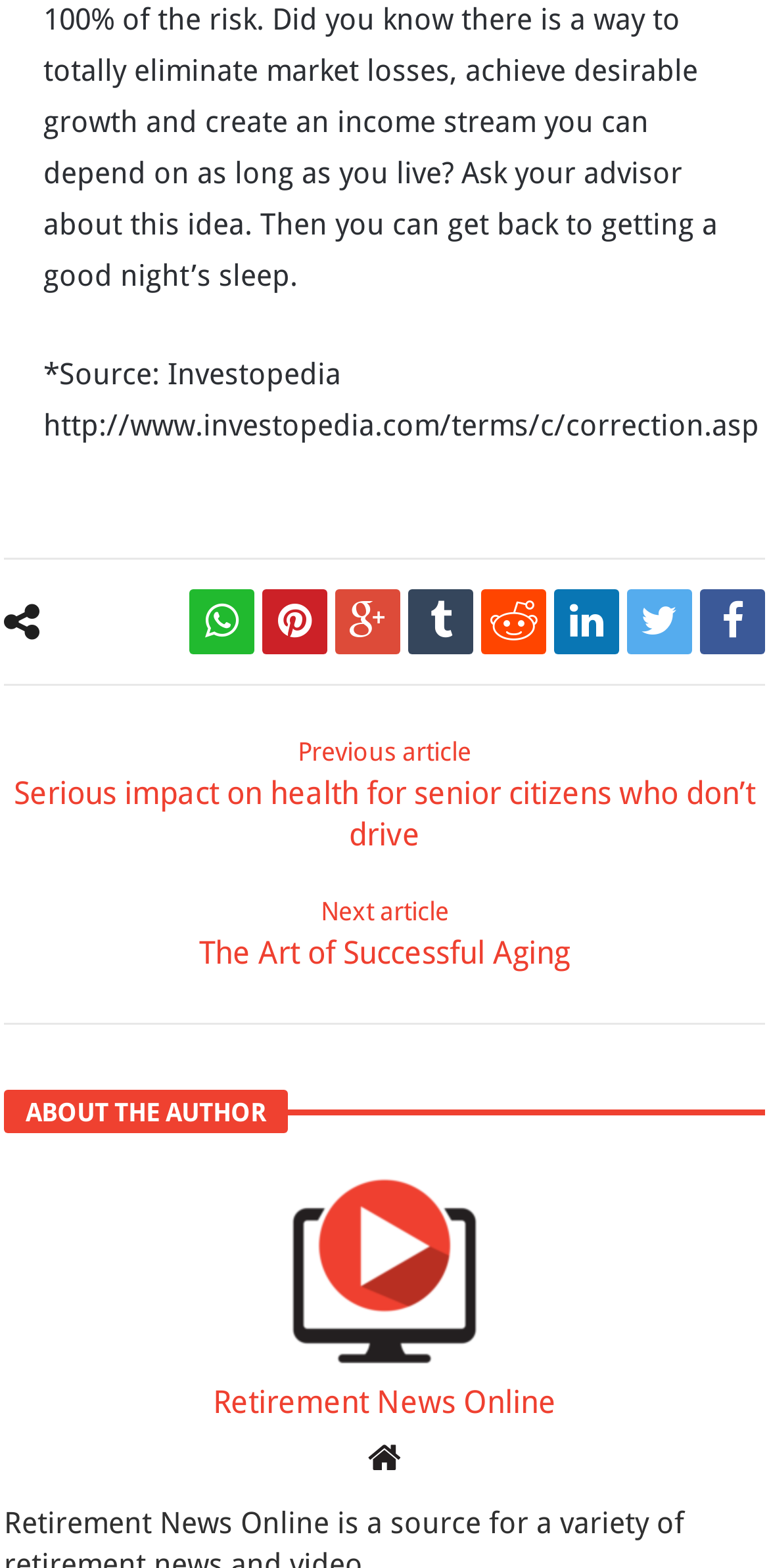Please determine the bounding box coordinates of the element's region to click in order to carry out the following instruction: "View the author information". The coordinates should be four float numbers between 0 and 1, i.e., [left, top, right, bottom].

[0.005, 0.695, 0.374, 0.723]